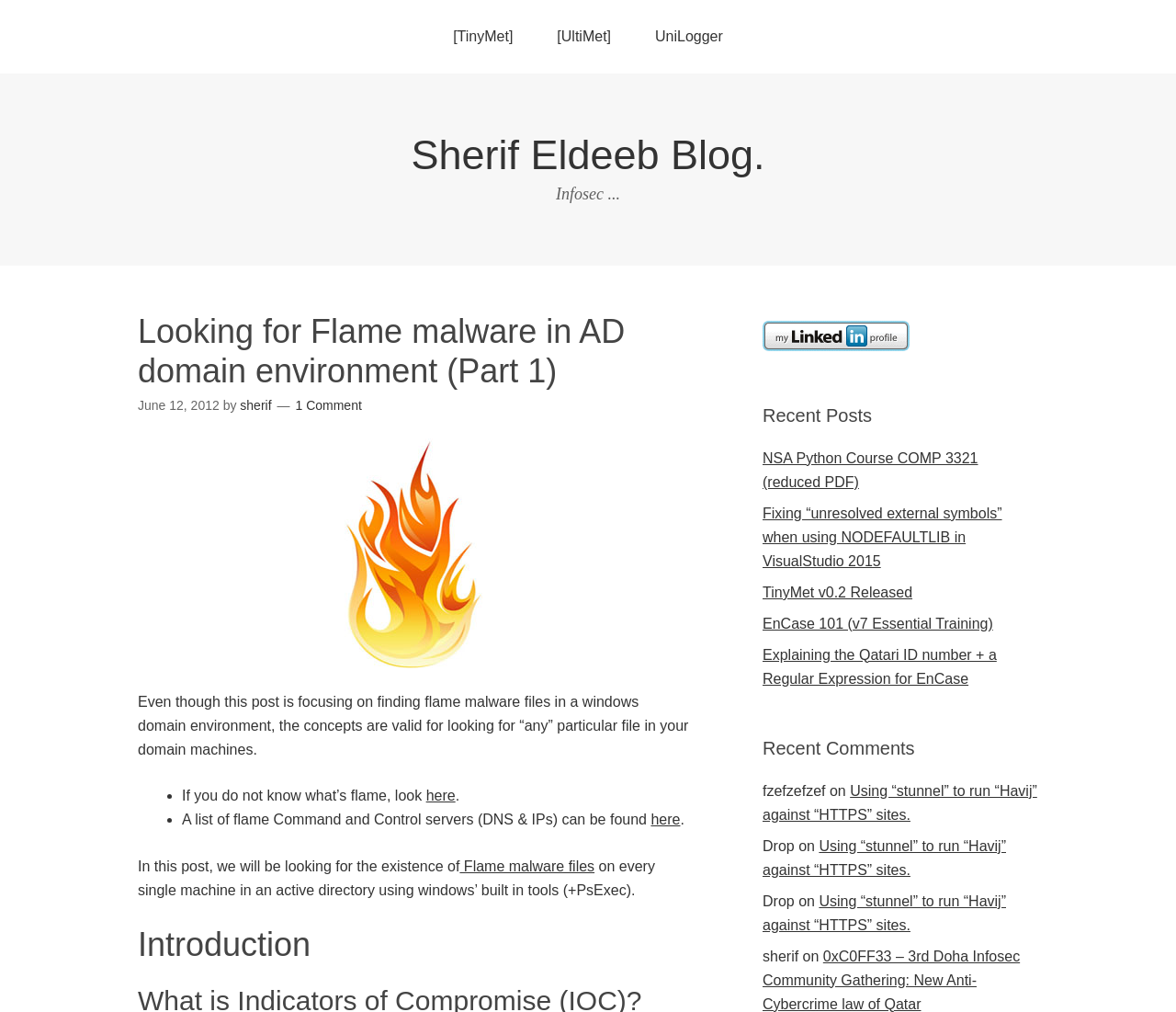Determine the bounding box coordinates of the clickable element to complete this instruction: "Read the 'Introduction' section". Provide the coordinates in the format of four float numbers between 0 and 1, [left, top, right, bottom].

[0.117, 0.913, 0.586, 0.953]